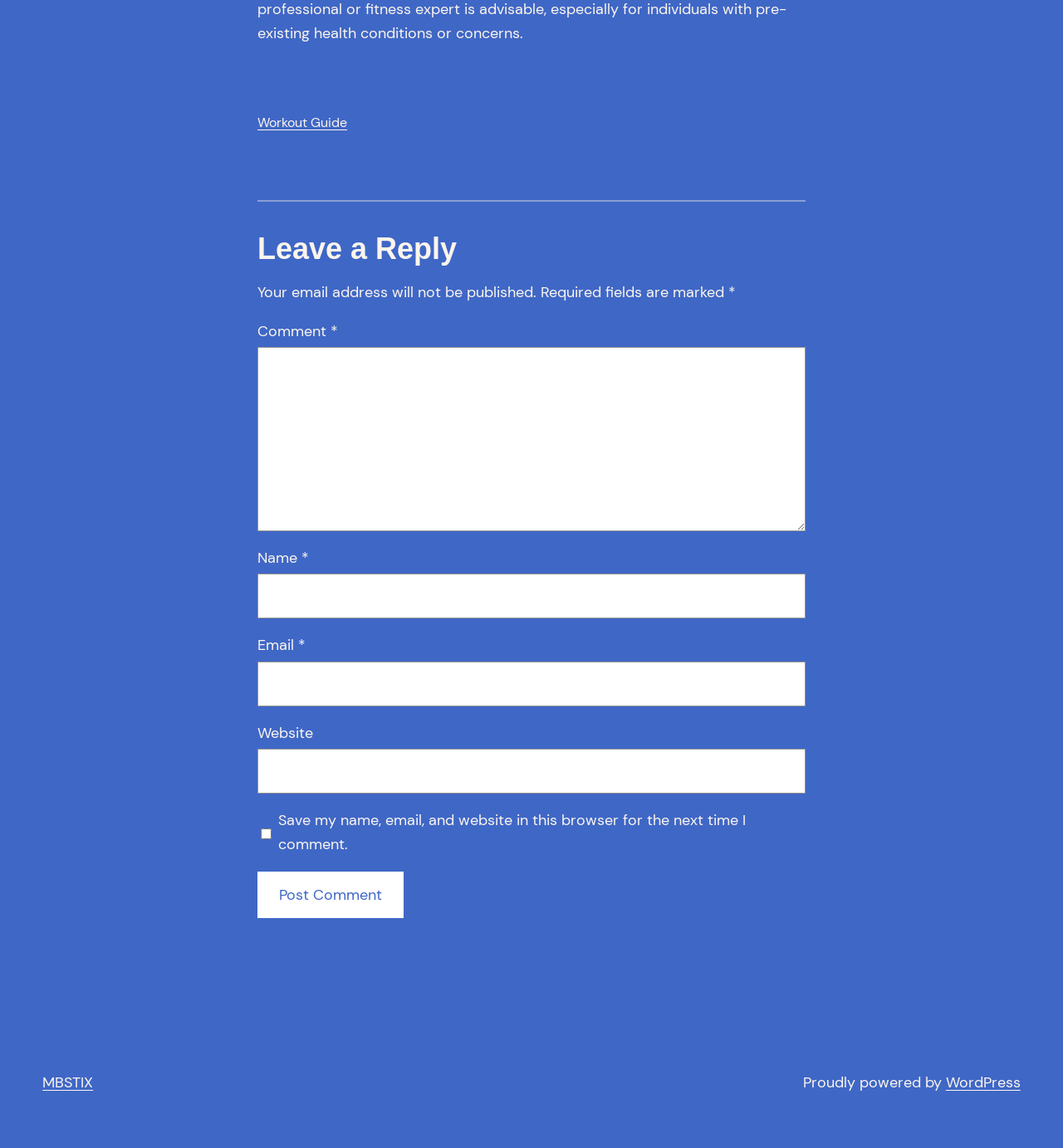What is the name of the platform powering the website?
Using the image as a reference, give a one-word or short phrase answer.

WordPress